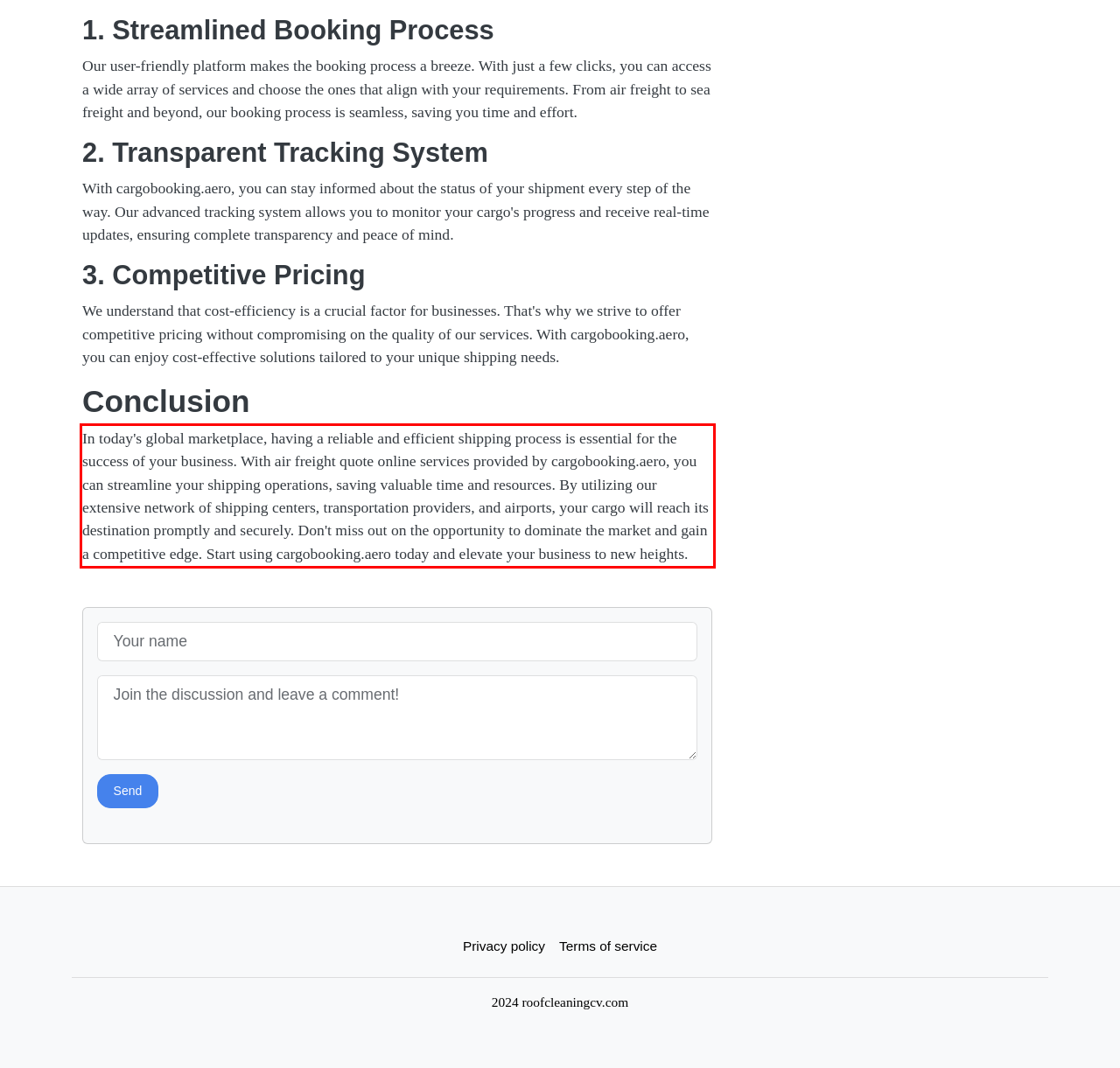Using the provided screenshot, read and generate the text content within the red-bordered area.

In today's global marketplace, having a reliable and efficient shipping process is essential for the success of your business. With air freight quote online services provided by cargobooking.aero, you can streamline your shipping operations, saving valuable time and resources. By utilizing our extensive network of shipping centers, transportation providers, and airports, your cargo will reach its destination promptly and securely. Don't miss out on the opportunity to dominate the market and gain a competitive edge. Start using cargobooking.aero today and elevate your business to new heights.